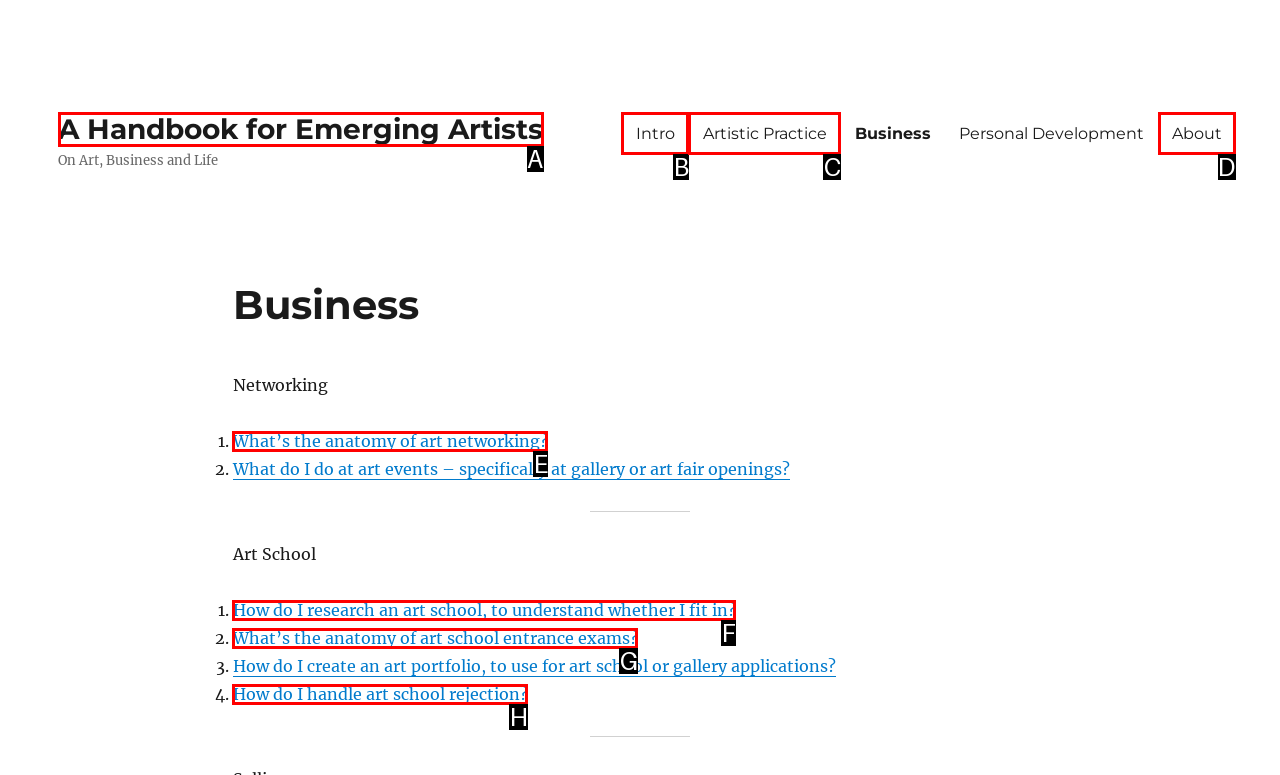Tell me which option I should click to complete the following task: Click on 'About'
Answer with the option's letter from the given choices directly.

D